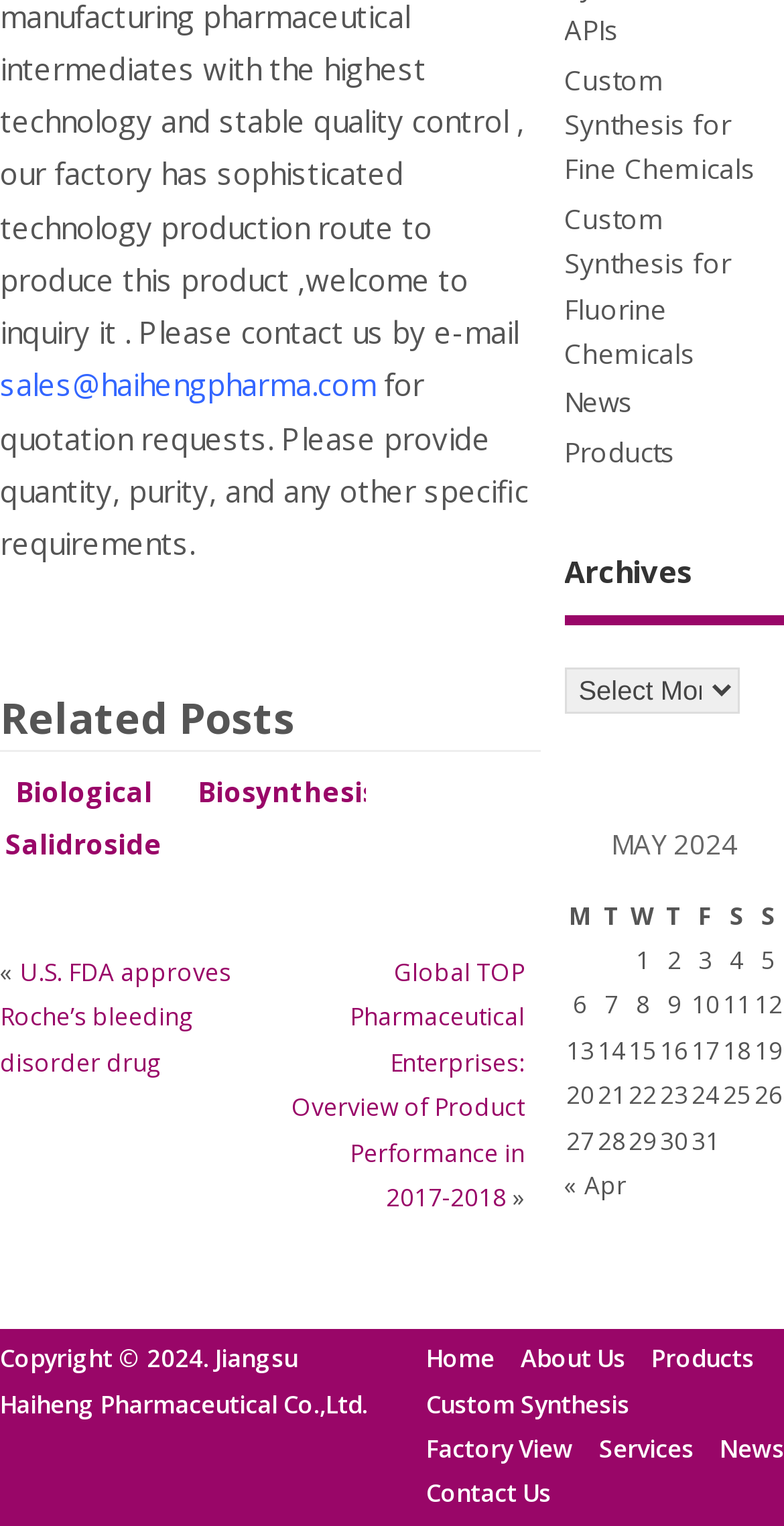Please identify the bounding box coordinates of the area that needs to be clicked to follow this instruction: "View News".

[0.72, 0.252, 0.807, 0.276]